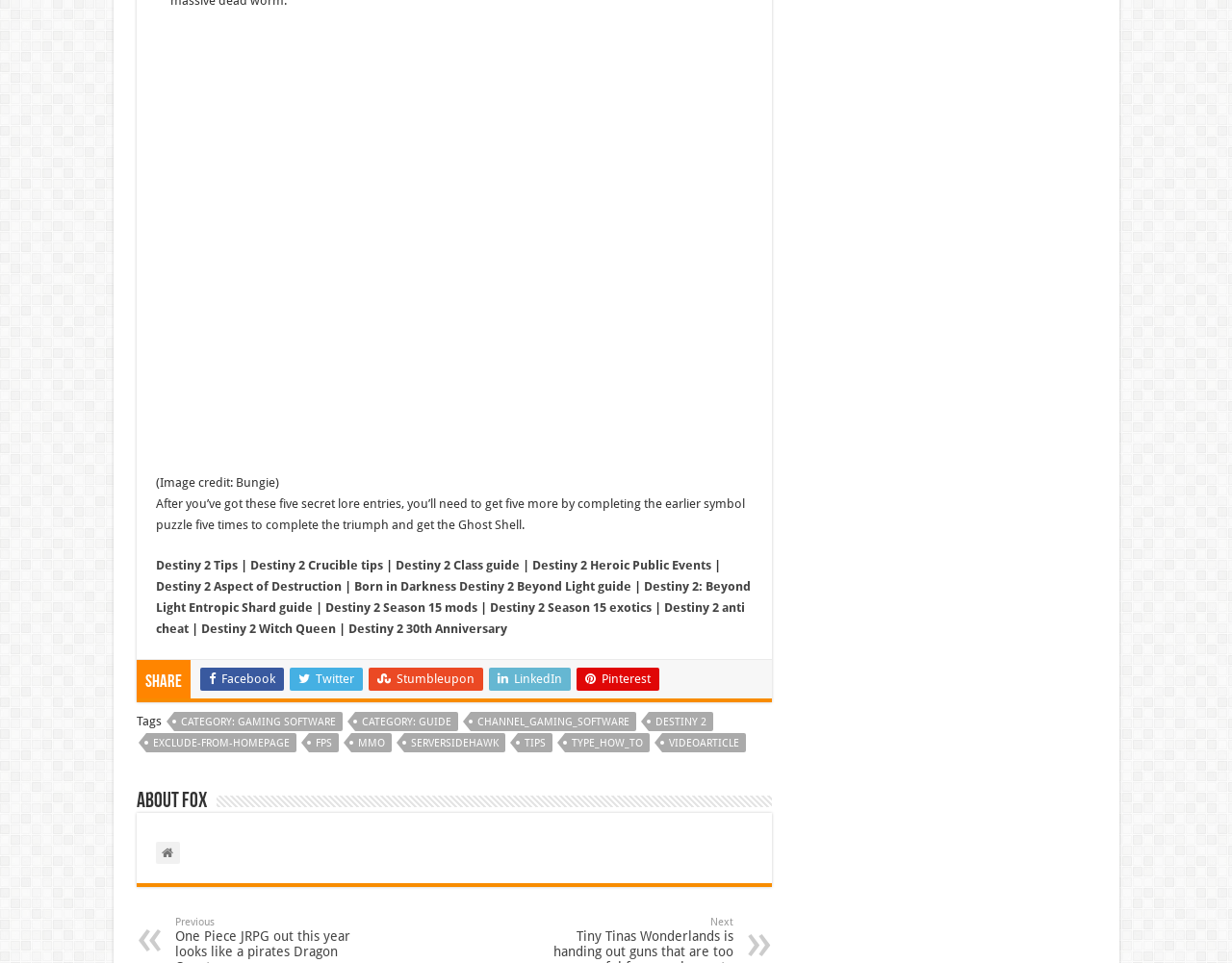Specify the bounding box coordinates of the element's region that should be clicked to achieve the following instruction: "Share on Facebook". The bounding box coordinates consist of four float numbers between 0 and 1, in the format [left, top, right, bottom].

[0.162, 0.693, 0.23, 0.717]